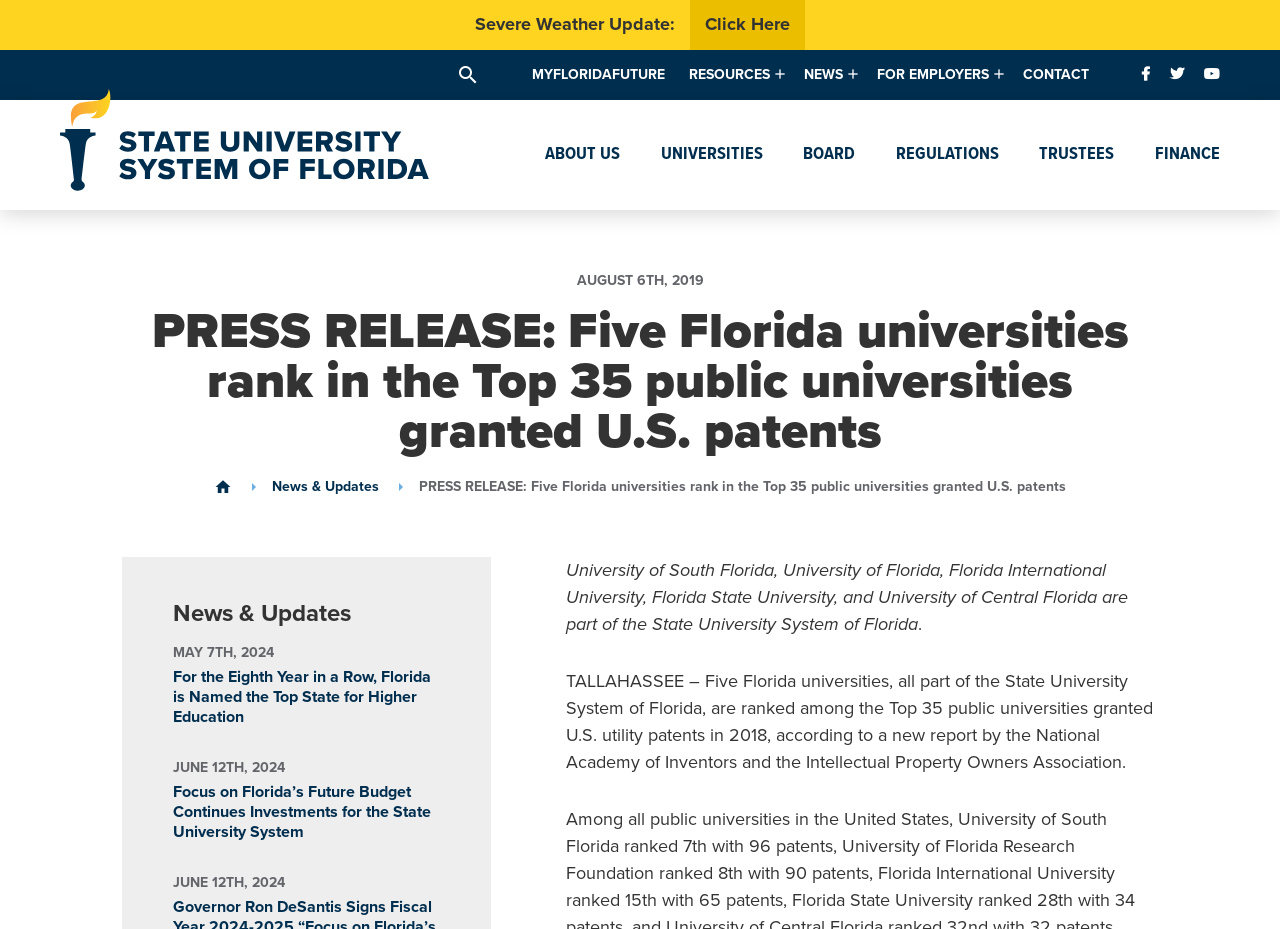Determine the bounding box coordinates of the clickable element to complete this instruction: "Visit the 'State University System of Florida' homepage". Provide the coordinates in the format of four float numbers between 0 and 1, [left, top, right, bottom].

[0.167, 0.512, 0.181, 0.535]